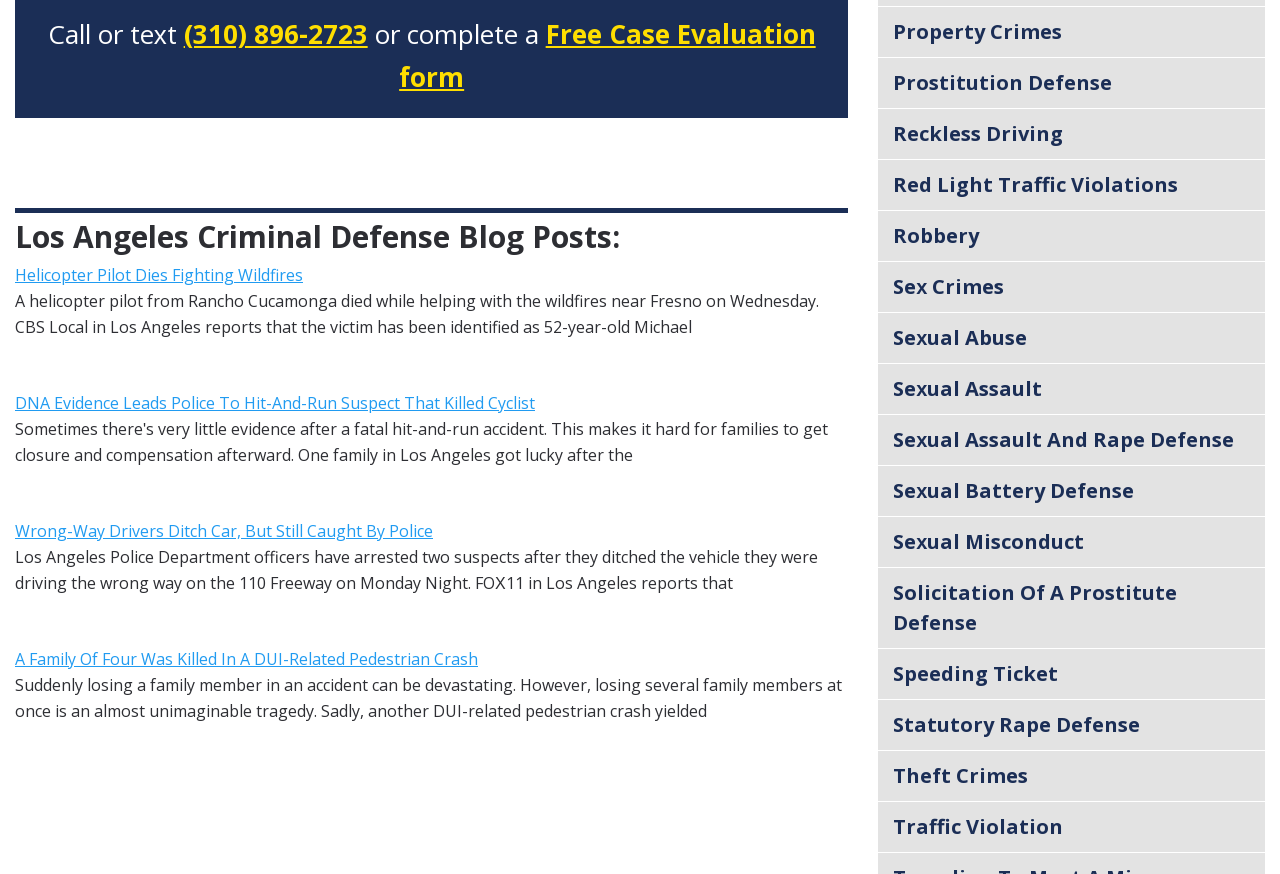How many suspects were arrested in the incident described in the blog post 'Wrong-Way Drivers Ditch Car, But Still Caught By Police'?
Use the screenshot to answer the question with a single word or phrase.

Two